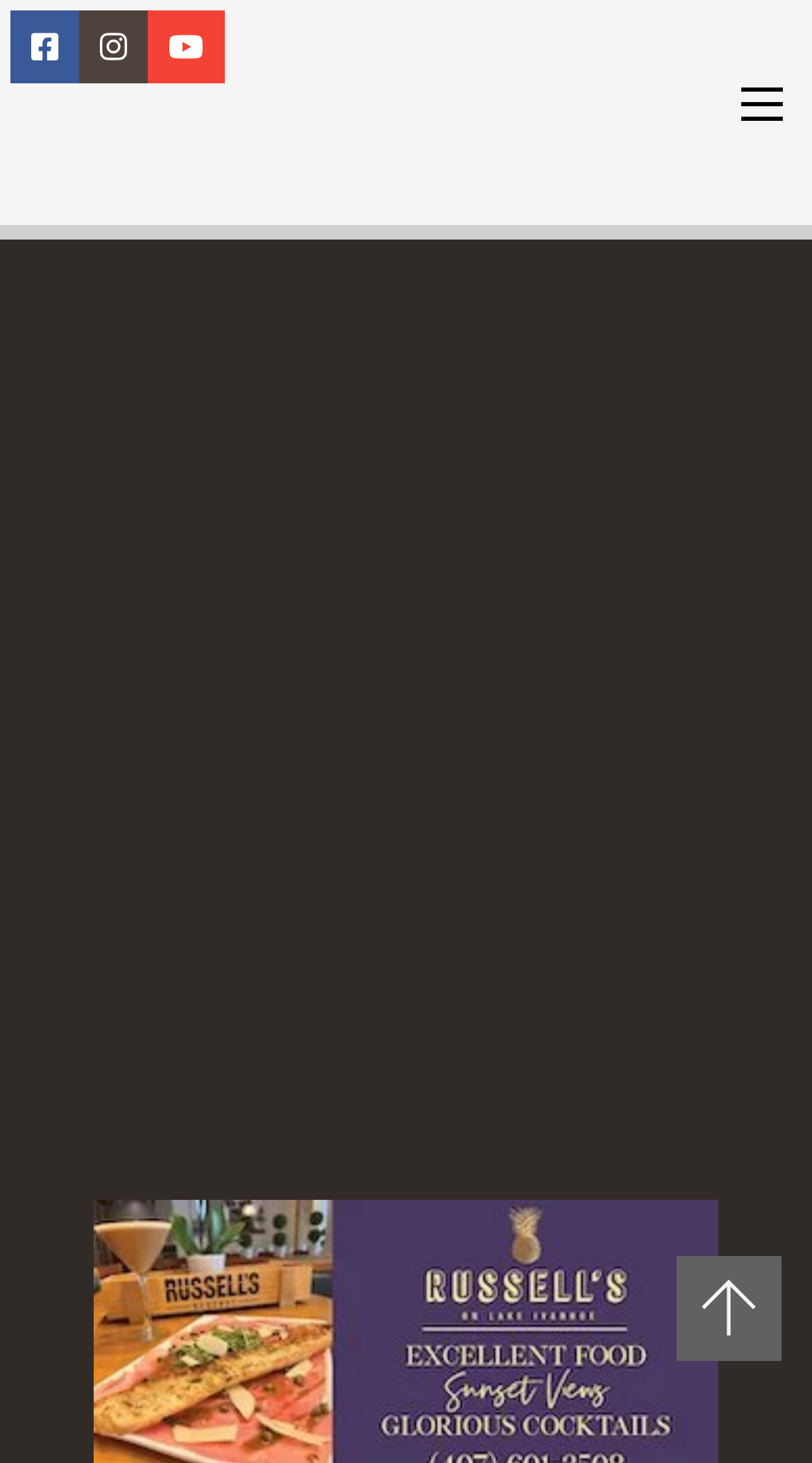Explain the webpage's design and content in an elaborate manner.

The webpage is about Patsio's, a diner in Casselberry, which is closing after 30 years. At the top left of the page, there are three social media links, represented by icons, aligned horizontally. Below these icons, there is a long horizontal link that spans most of the width of the page. 

On the top right, there is a mobile menu button. 

The main content of the page is divided into two sections. The first section contains a link that takes up most of the width of the page, and the second section contains another link that is slightly shorter in width. These two links are stacked vertically, with the first one on top.